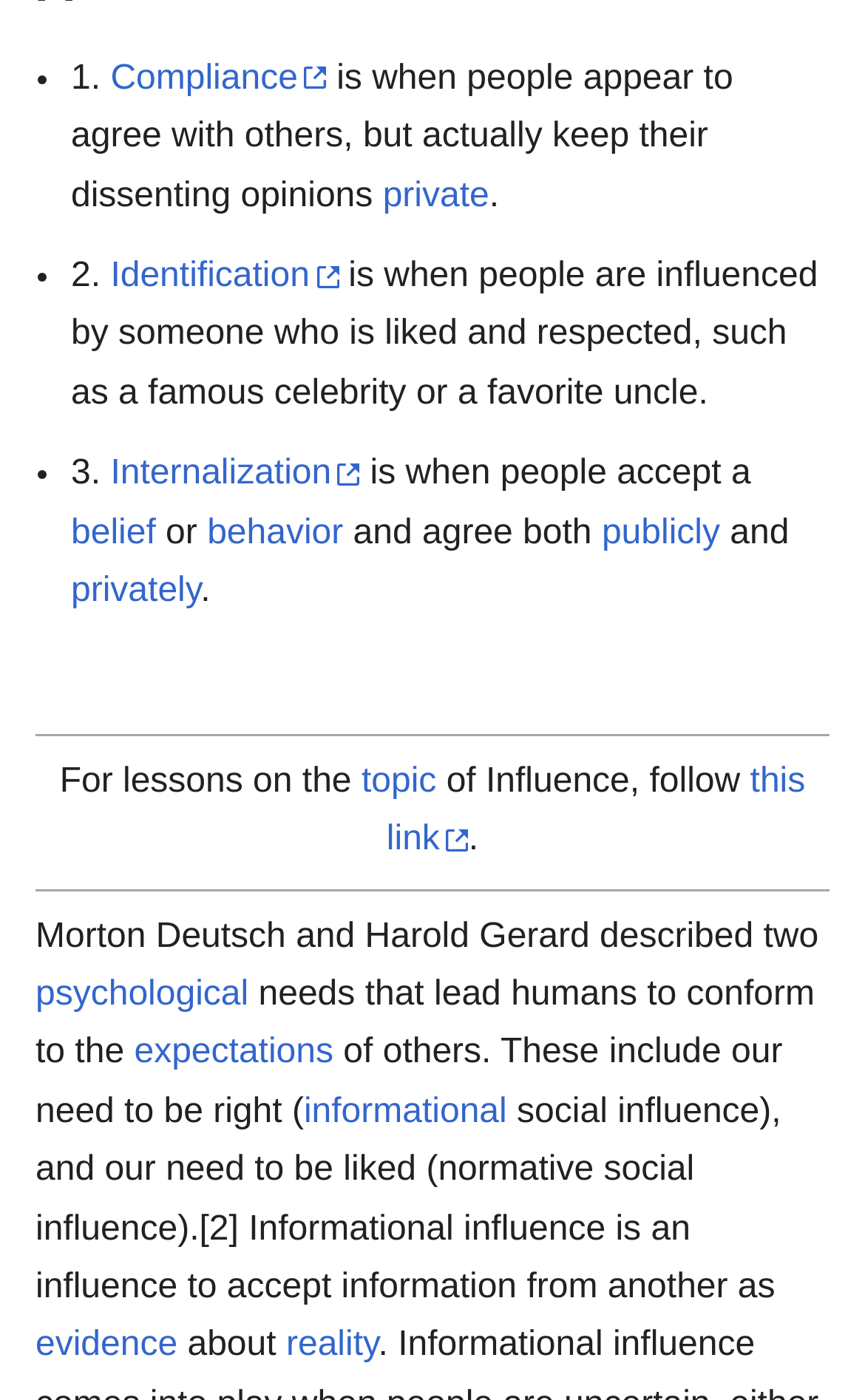Please answer the following question using a single word or phrase: 
What is the topic of the webpage?

Influence